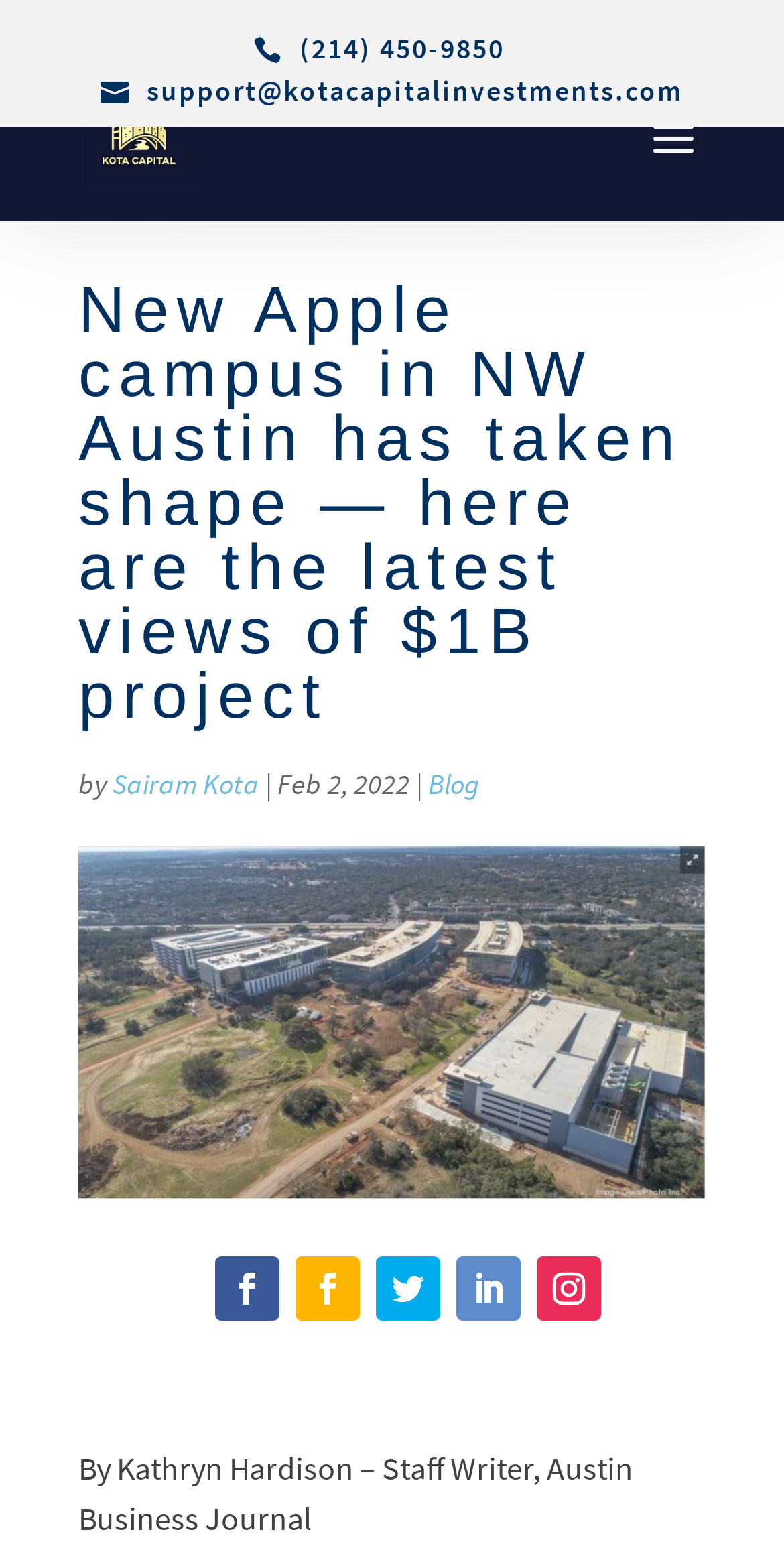What is the date of the article?
Please ensure your answer is as detailed and informative as possible.

I found the date of the article by looking at the section below the main heading, where the article's metadata is displayed. The date is written in a static text element, along with the author's name and other information.